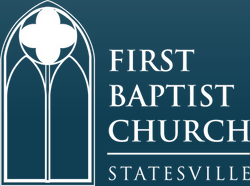Answer the question briefly using a single word or phrase: 
What is the font style of the text 'FIRST BAPTIST CHURCH'?

Bold, elegant